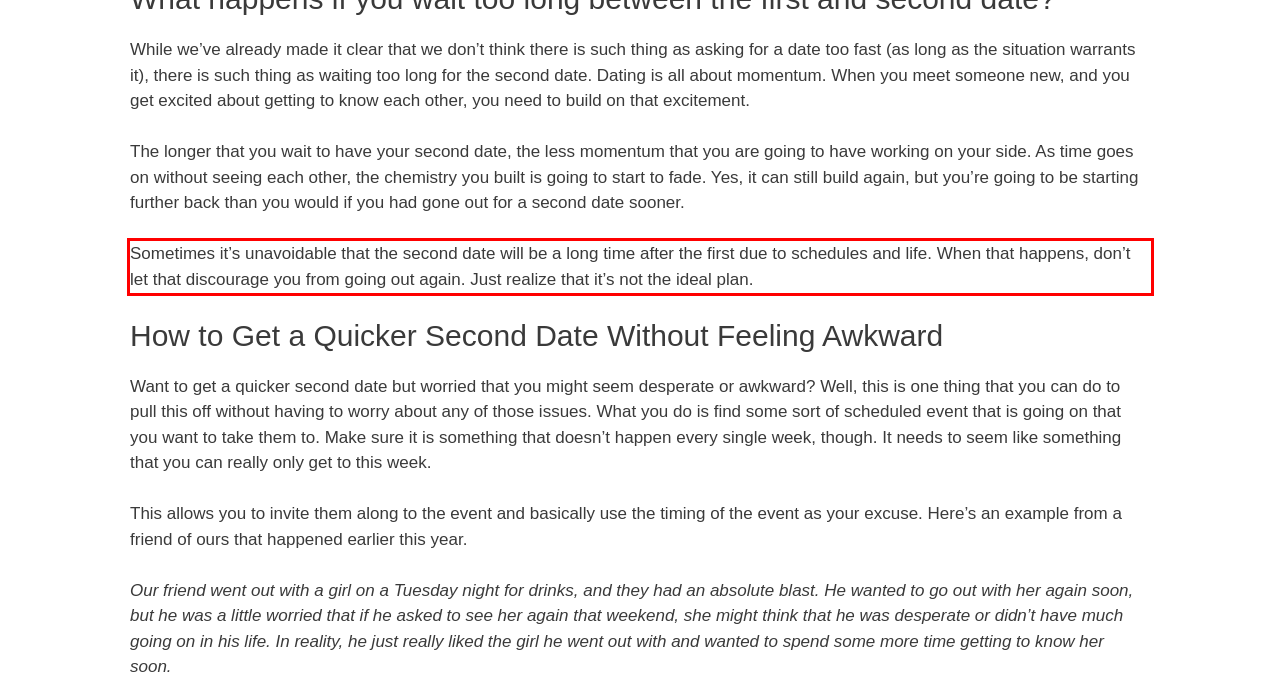Analyze the red bounding box in the provided webpage screenshot and generate the text content contained within.

Sometimes it’s unavoidable that the second date will be a long time after the first due to schedules and life. When that happens, don’t let that discourage you from going out again. Just realize that it’s not the ideal plan.